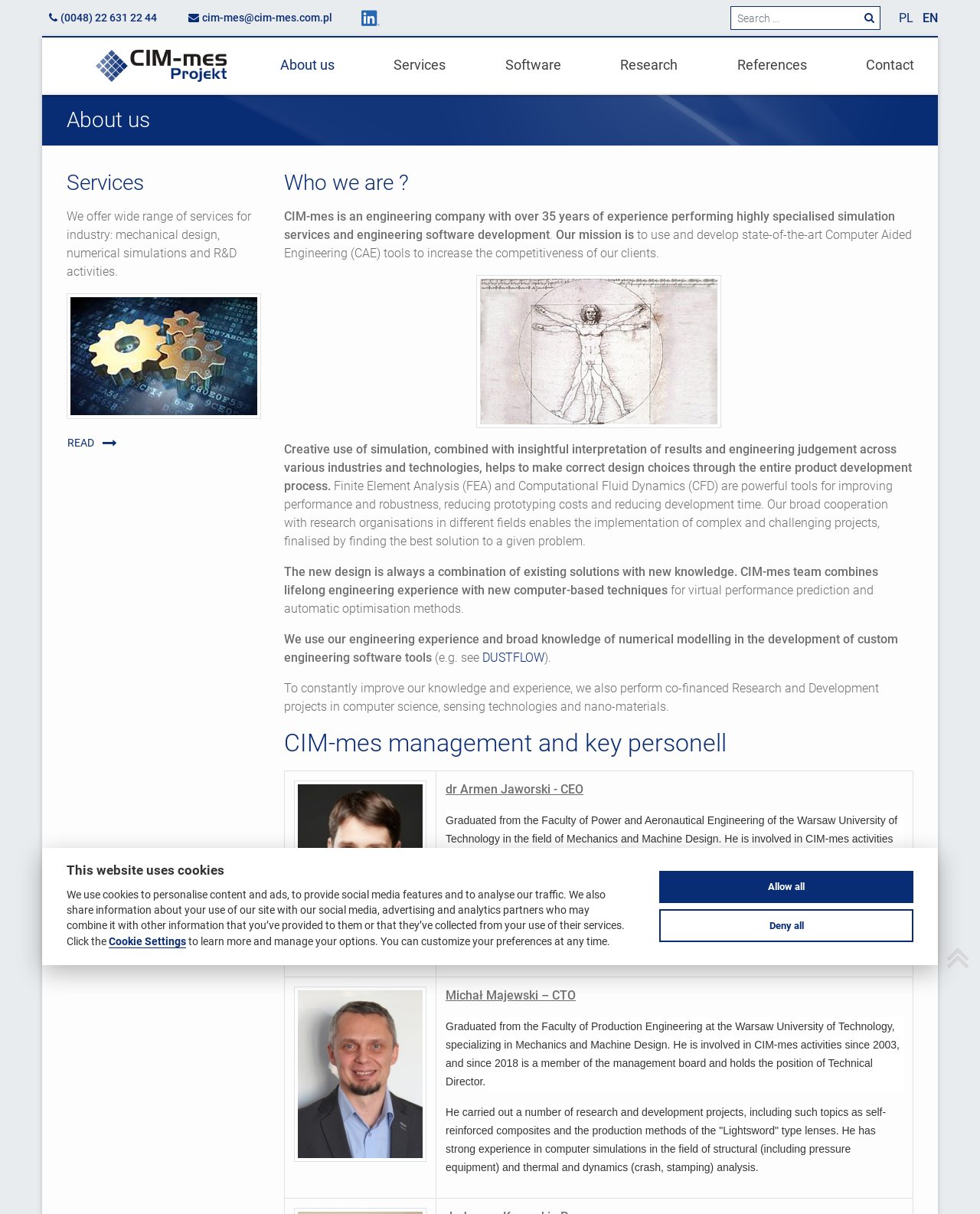What is the name of the software tool developed by the company? Please answer the question using a single word or phrase based on the image.

DUSTFLOW